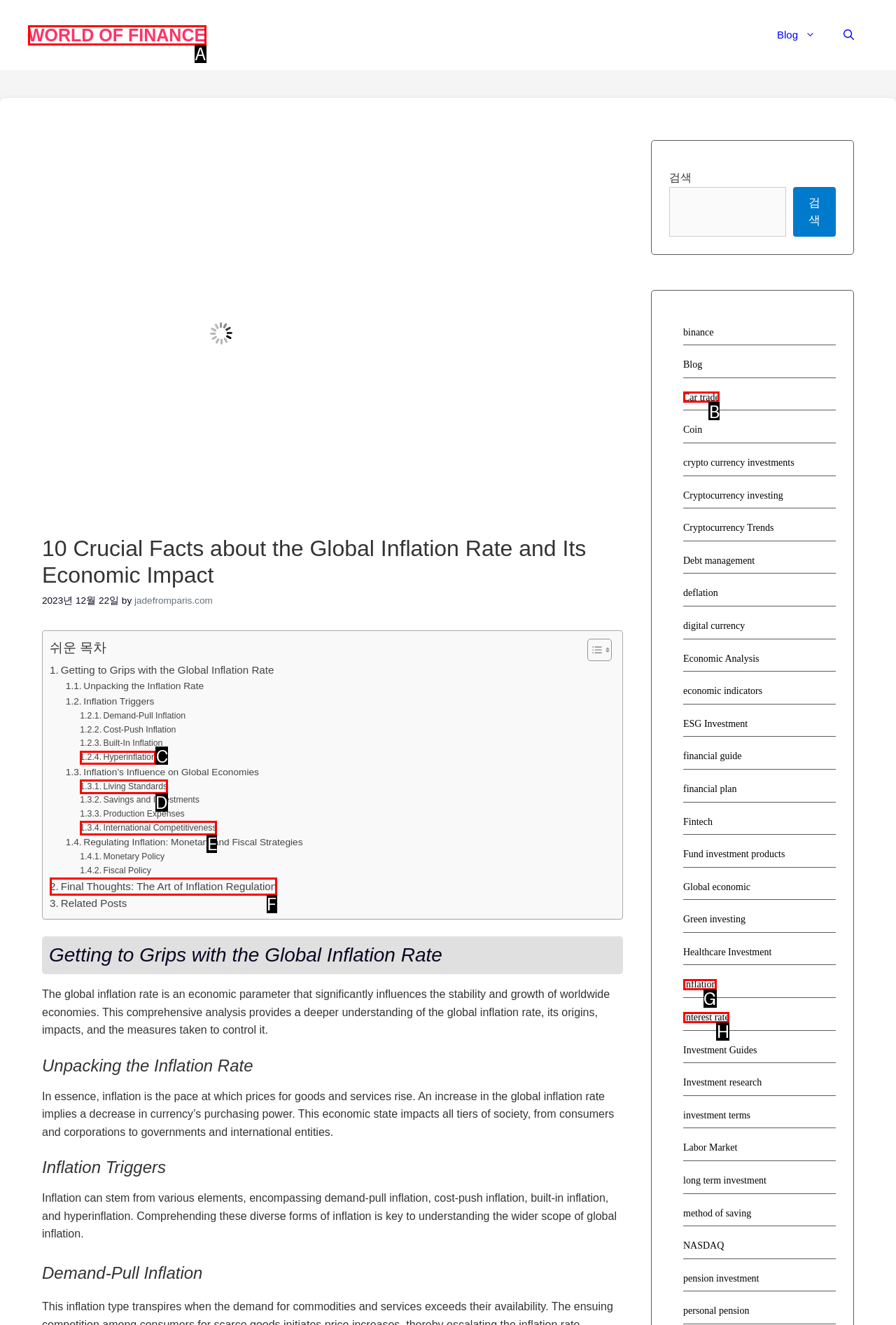Which HTML element fits the description: Hyperinflation? Respond with the letter of the appropriate option directly.

C